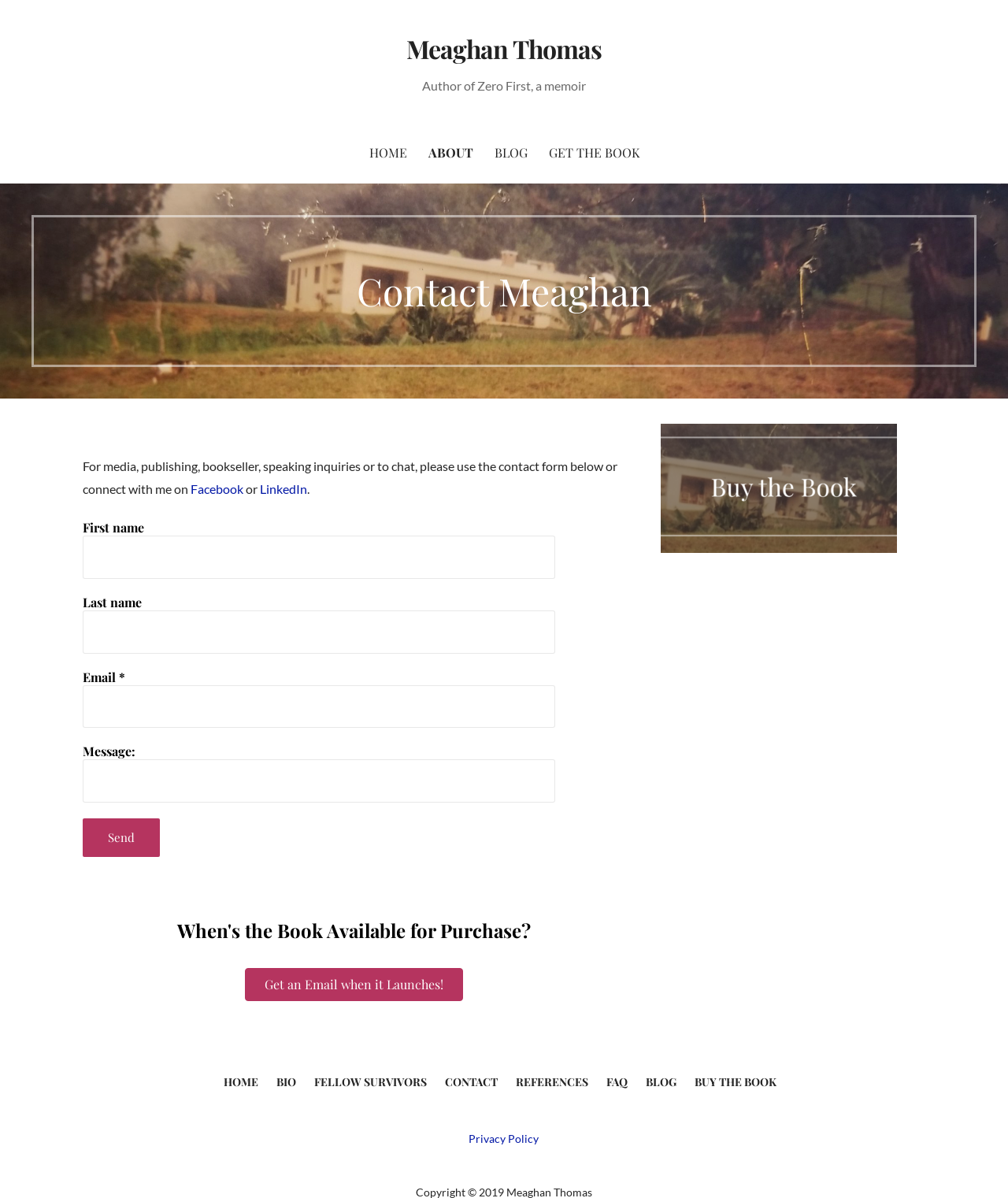How can you contact the author? Examine the screenshot and reply using just one word or a brief phrase.

Contact form or social media